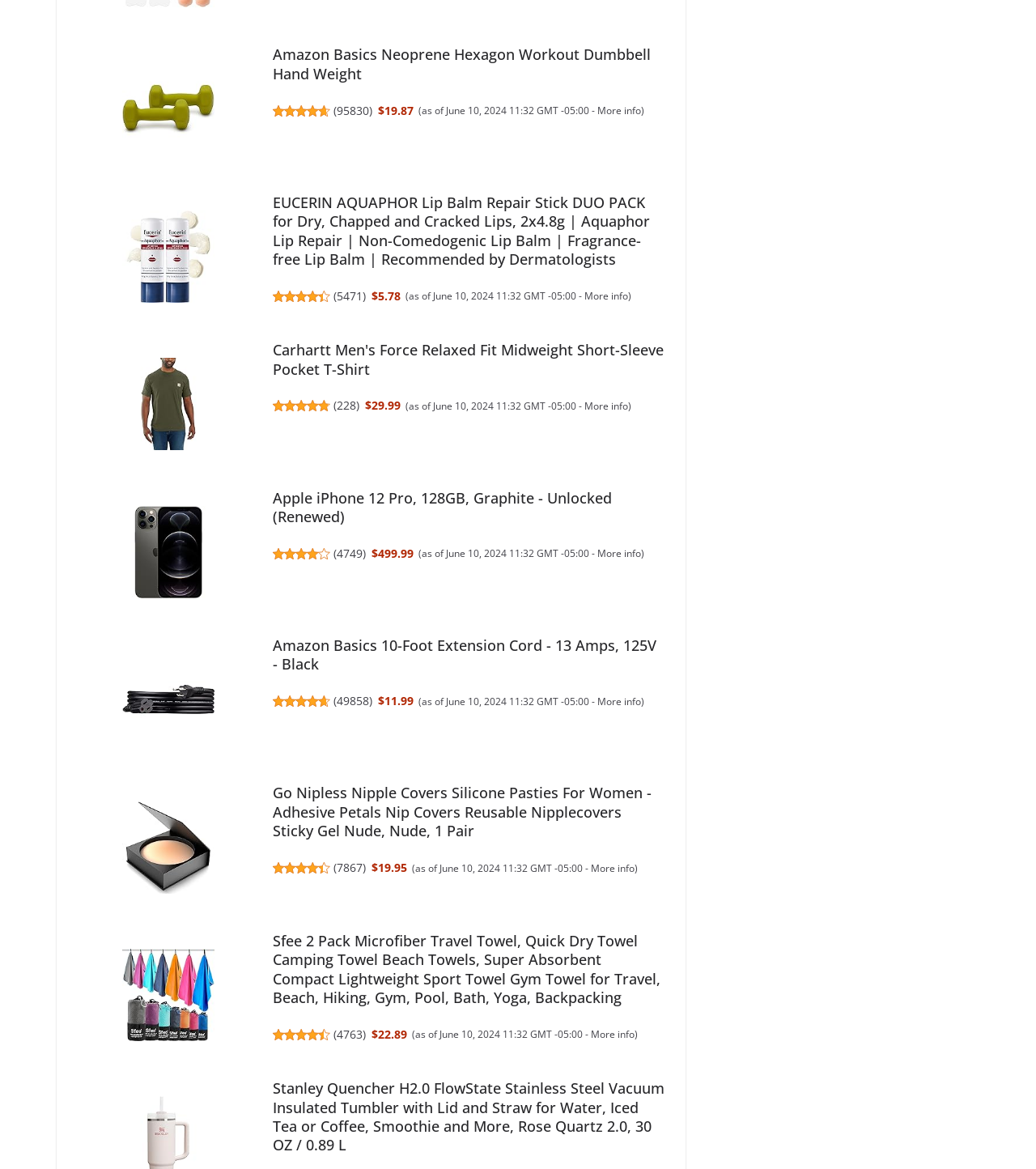Pinpoint the bounding box coordinates of the clickable element needed to complete the instruction: "View product details of Amazon Basics Neoprene Hexagon Workout Dumbbell Hand Weight". The coordinates should be provided as four float numbers between 0 and 1: [left, top, right, bottom].

[0.263, 0.039, 0.642, 0.071]